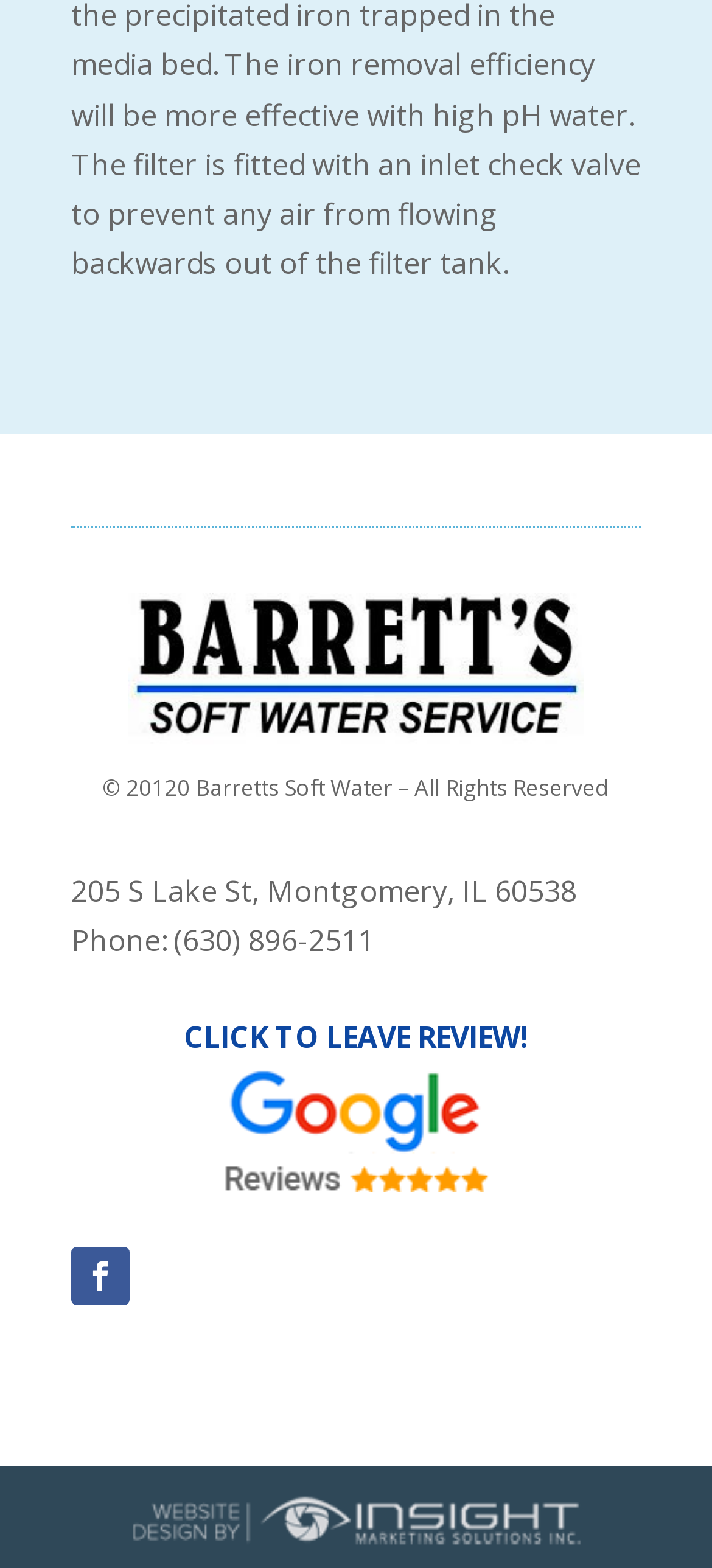Please look at the image and answer the question with a detailed explanation: What is the address of the company?

The address of the company is located at the bottom of the page, above the phone number and copyright information. It is written in a static text element as '205 S Lake St, Montgomery, IL 60538'.